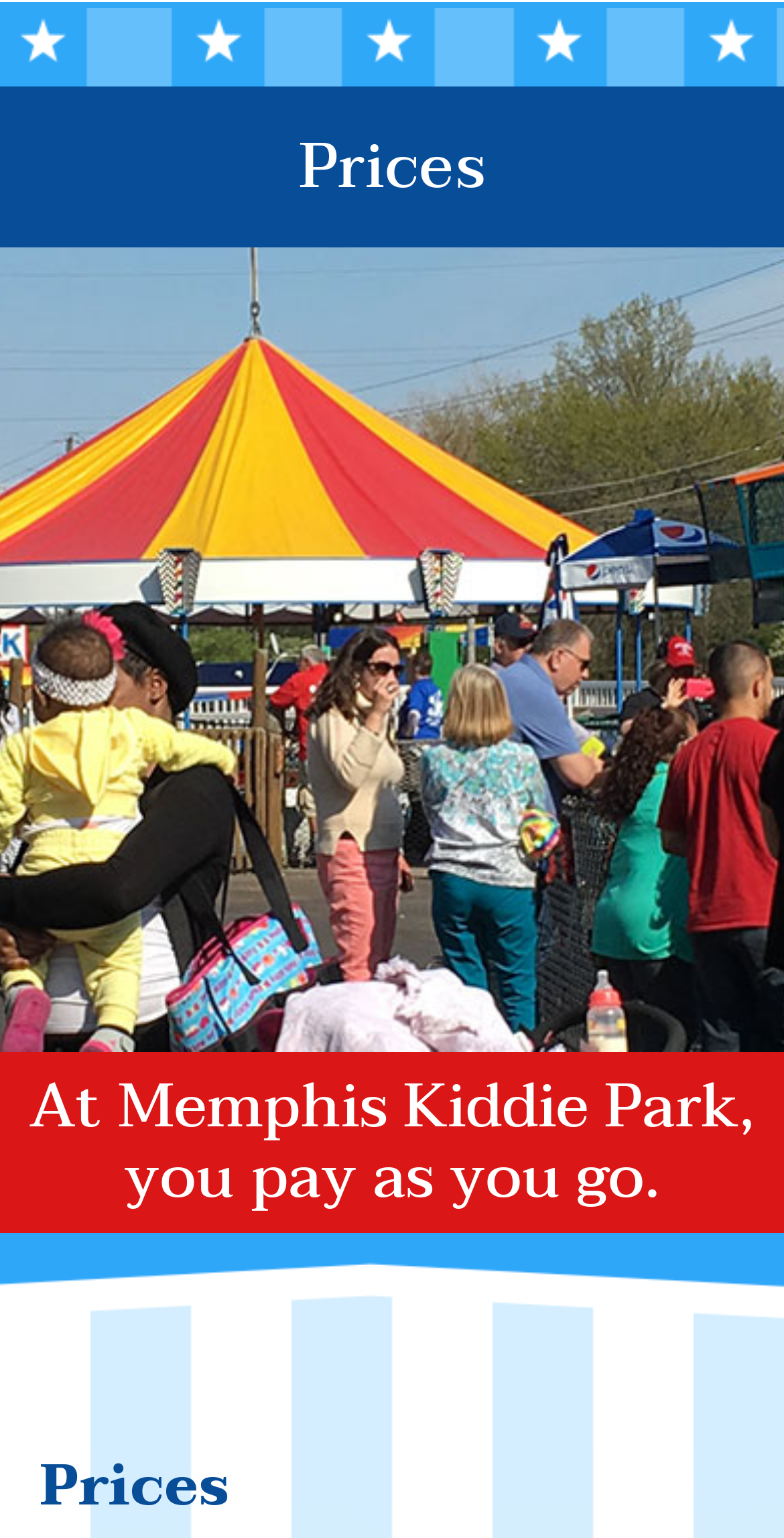Using the element description: "Contact Us", determine the bounding box coordinates. The coordinates should be in the format [left, top, right, bottom], with values between 0 and 1.

[0.0, 0.426, 1.0, 0.495]